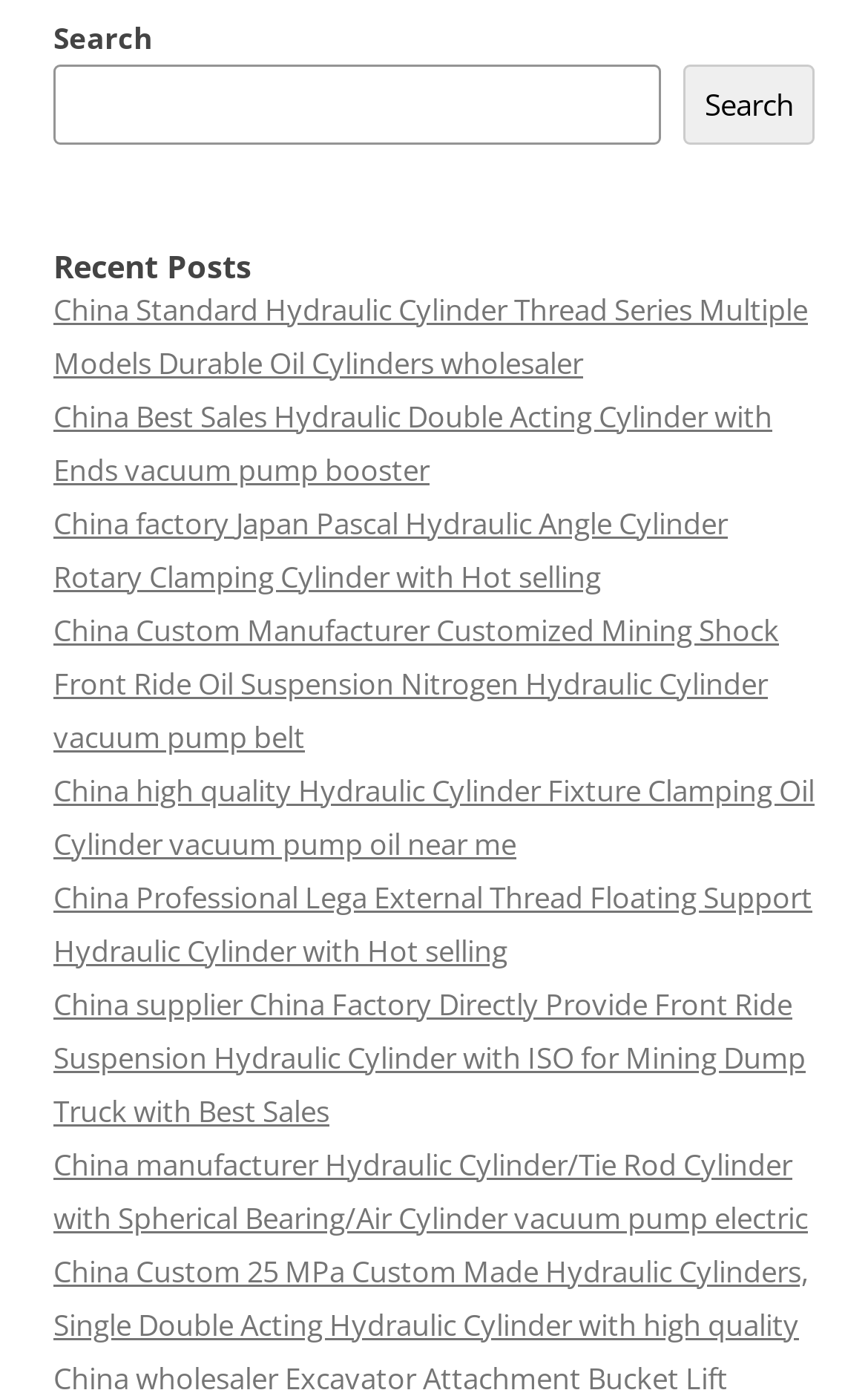Is there a search box on the page?
Analyze the image and provide a thorough answer to the question.

I saw a search box with a 'Search' button next to it, which suggests that users can input search queries.